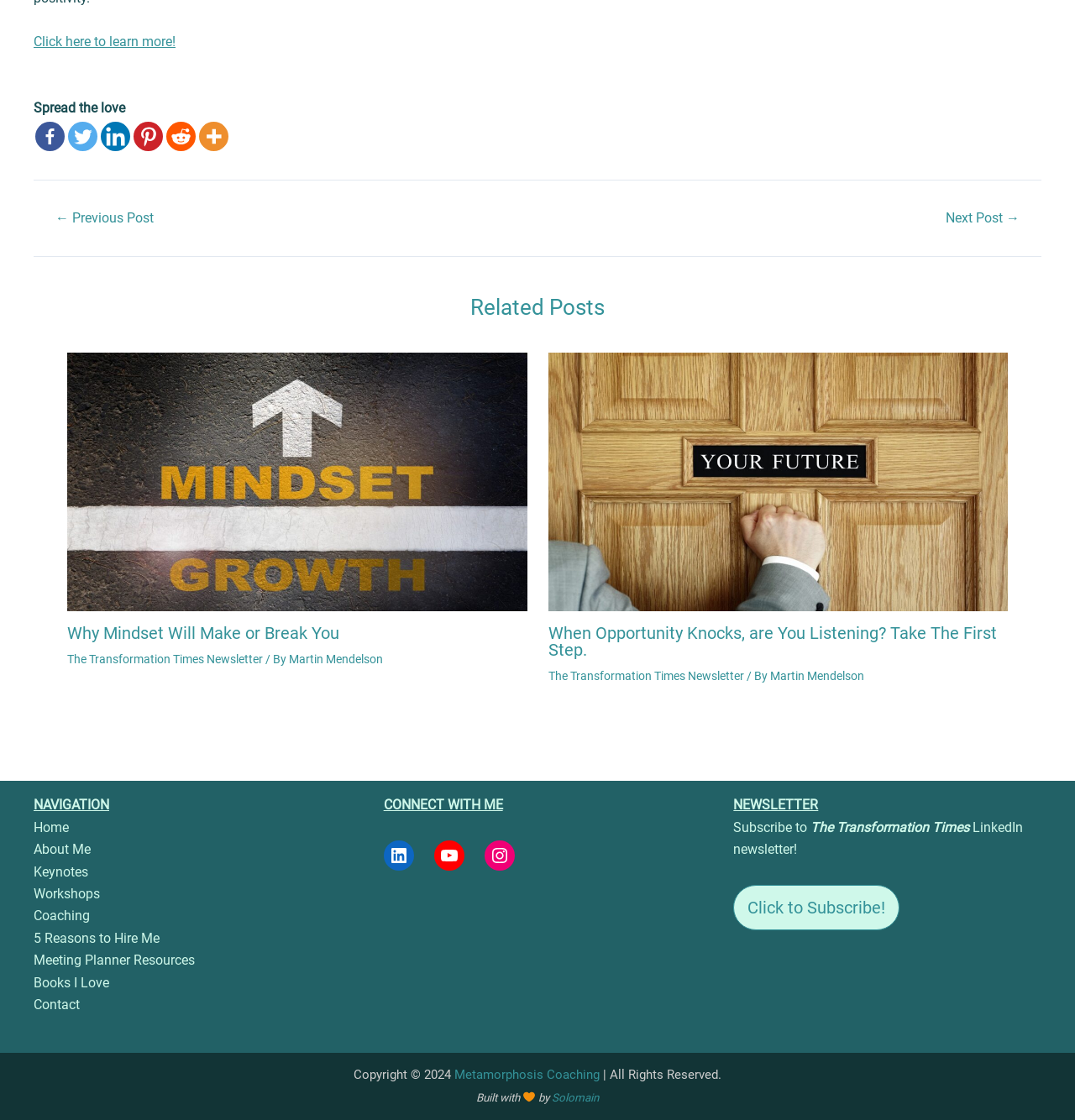Locate the bounding box coordinates of the clickable area needed to fulfill the instruction: "Go to previous post".

[0.033, 0.189, 0.162, 0.201]